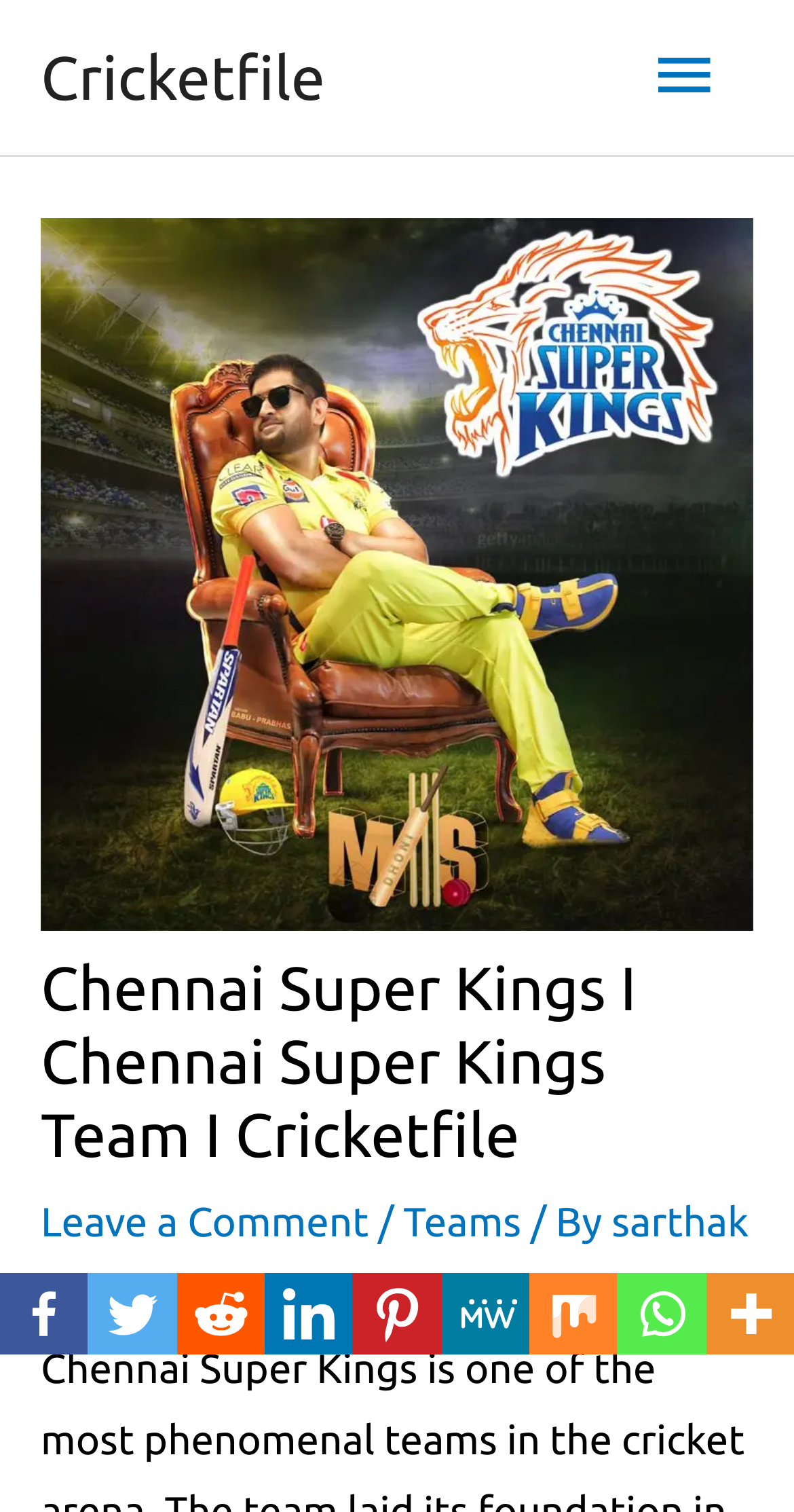Please identify the bounding box coordinates of the region to click in order to complete the task: "Read more about Chennai Super Kings". The coordinates must be four float numbers between 0 and 1, specified as [left, top, right, bottom].

[0.051, 0.028, 0.409, 0.074]